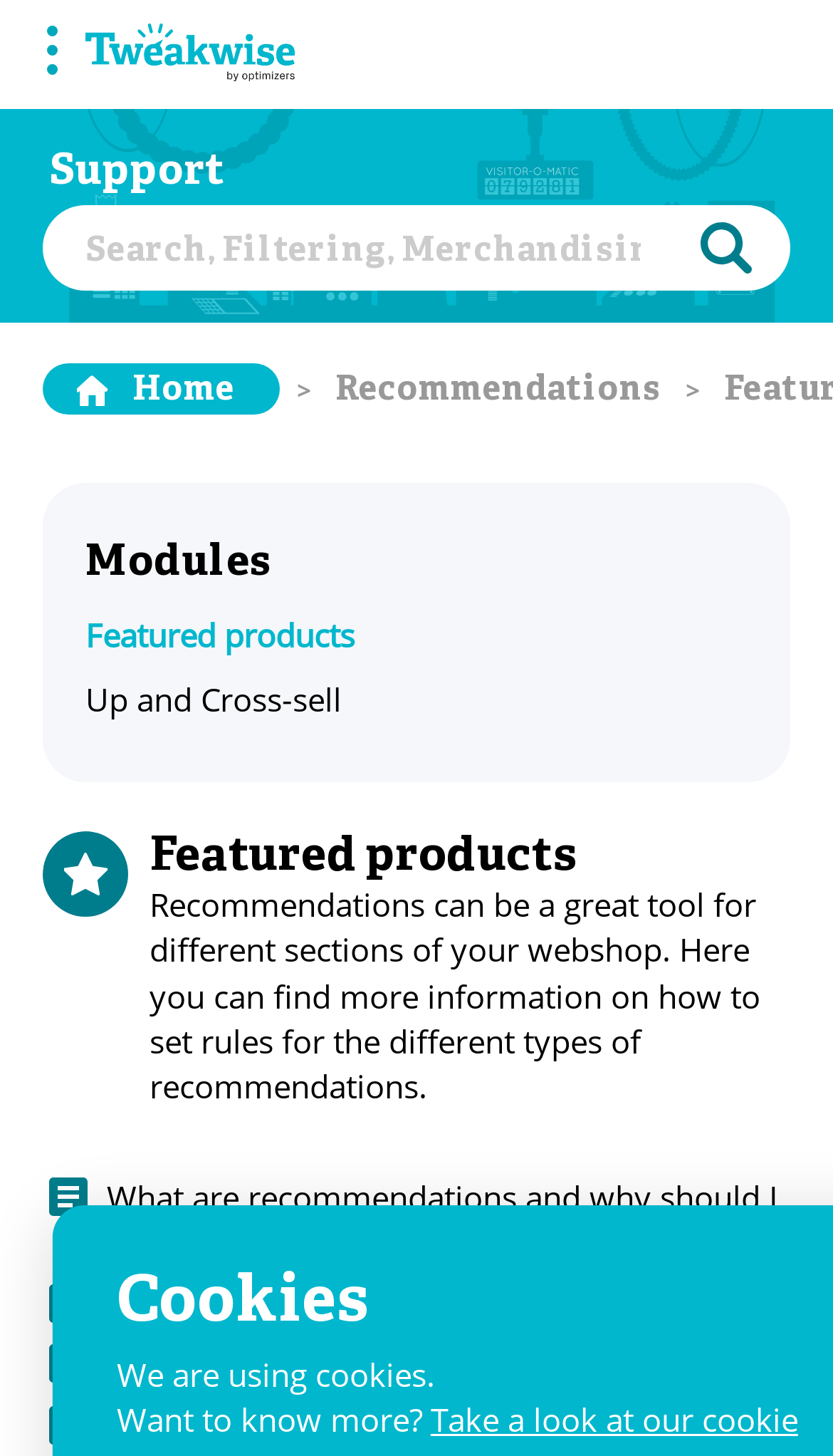Please find the bounding box coordinates of the element that must be clicked to perform the given instruction: "Read about featured products". The coordinates should be four float numbers from 0 to 1, i.e., [left, top, right, bottom].

[0.179, 0.572, 0.692, 0.604]